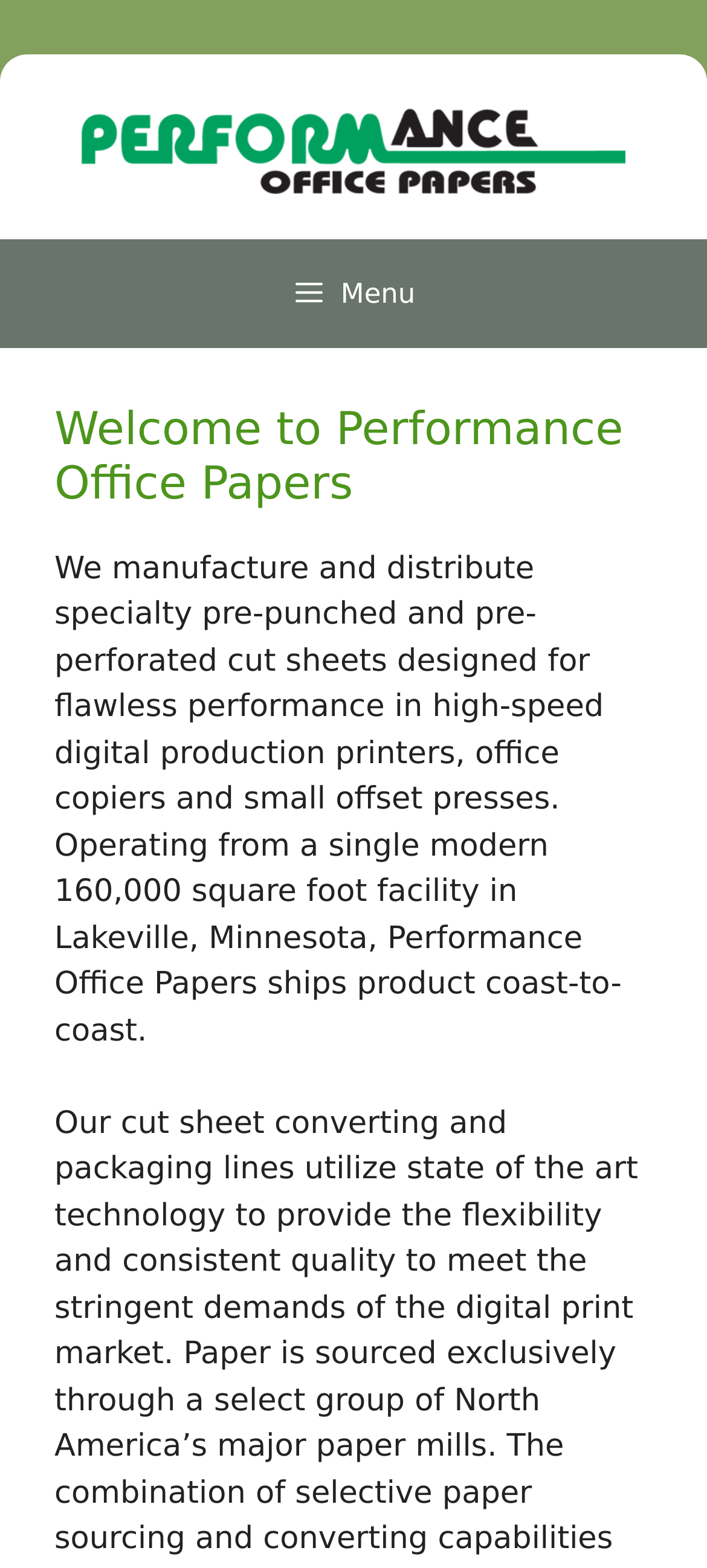Provide a thorough description of the webpage you see.

The webpage is the homepage of Performance Office Papers, a company that manufactures and distributes specialty pre-punched and pre-perforated cut sheets. At the top of the page, there is a banner that spans the entire width, containing a link to the company's name, accompanied by an image of the company's logo. 

Below the banner, there is a navigation menu that also spans the entire width, with a button to expand or collapse the menu. 

The main content of the page is divided into two sections. The first section is a heading that welcomes visitors to Performance Office Papers, positioned near the top left of the page. 

Below the heading, there is a paragraph of text that describes the company's products and services, including the types of printers and presses they cater to, as well as their shipping capabilities. This text is positioned near the top left of the page, taking up a significant portion of the page's width.